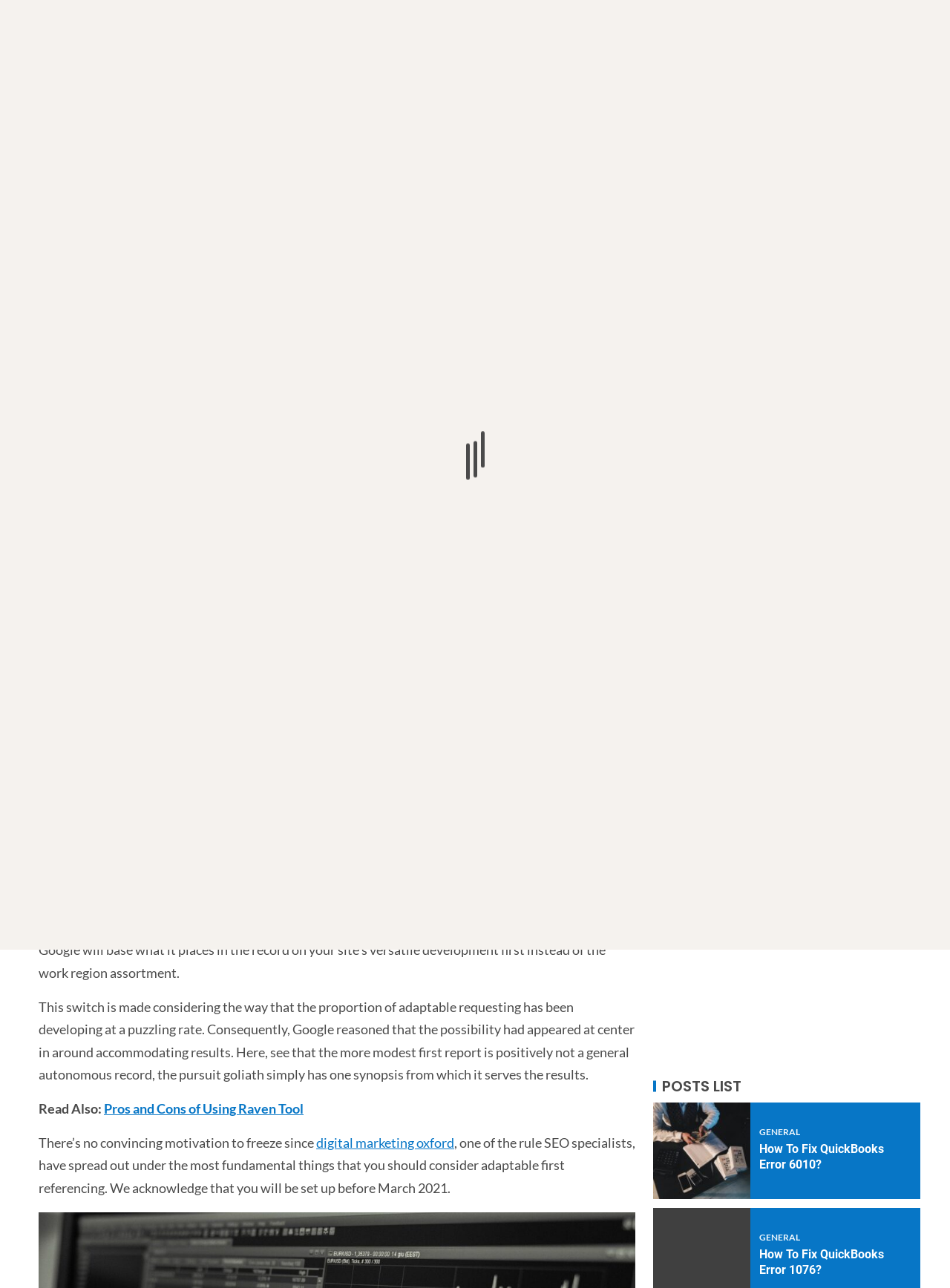What is the topic of the article?
With the help of the image, please provide a detailed response to the question.

The topic of the article can be determined by reading the heading 'Flexible first Indexing – Things You Should Know' which is located at the top of the article section.